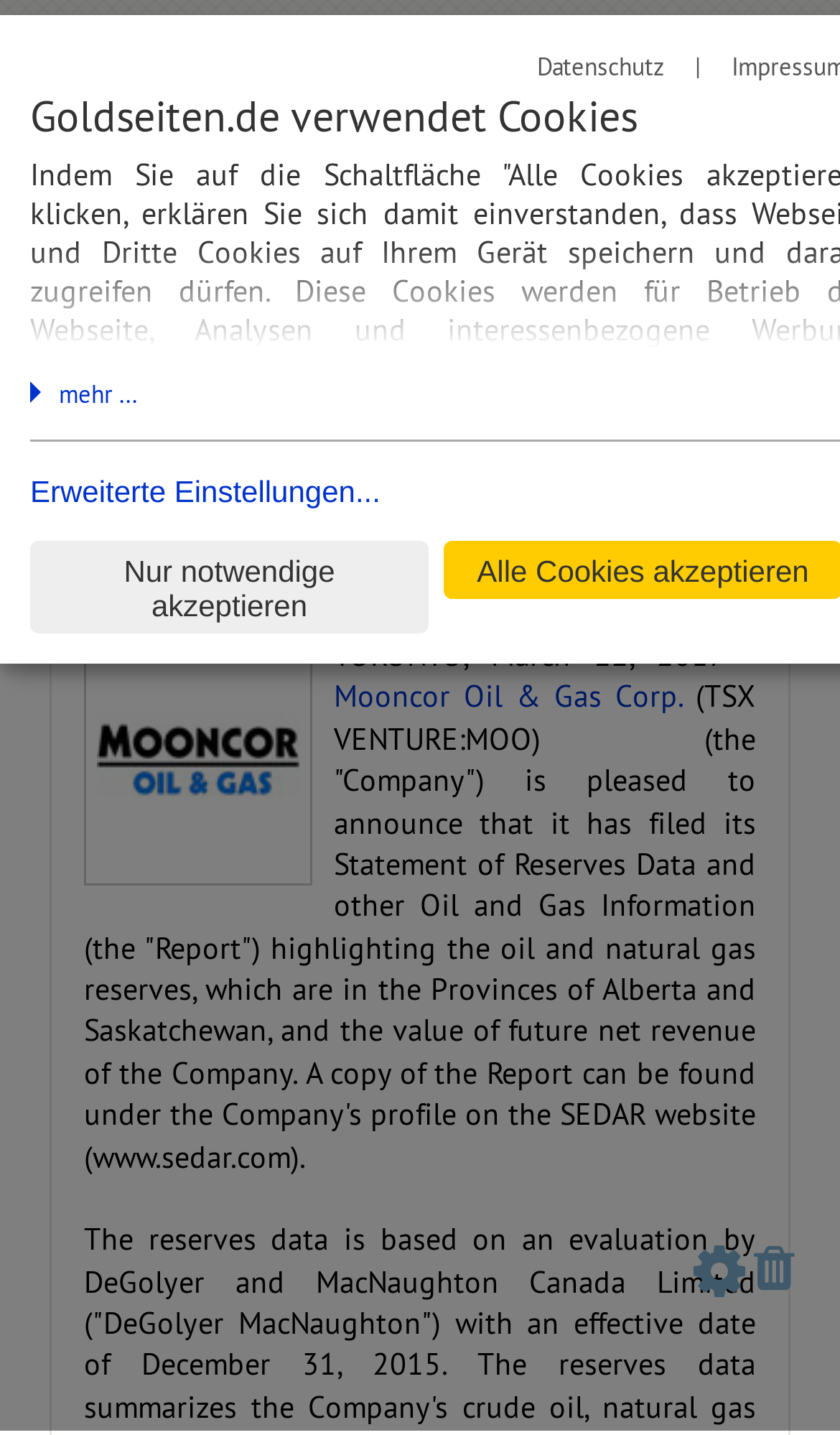Determine the bounding box coordinates of the clickable element to achieve the following action: 'Read the news in English'. Provide the coordinates as four float values between 0 and 1, formatted as [left, top, right, bottom].

[0.262, 0.162, 0.703, 0.192]